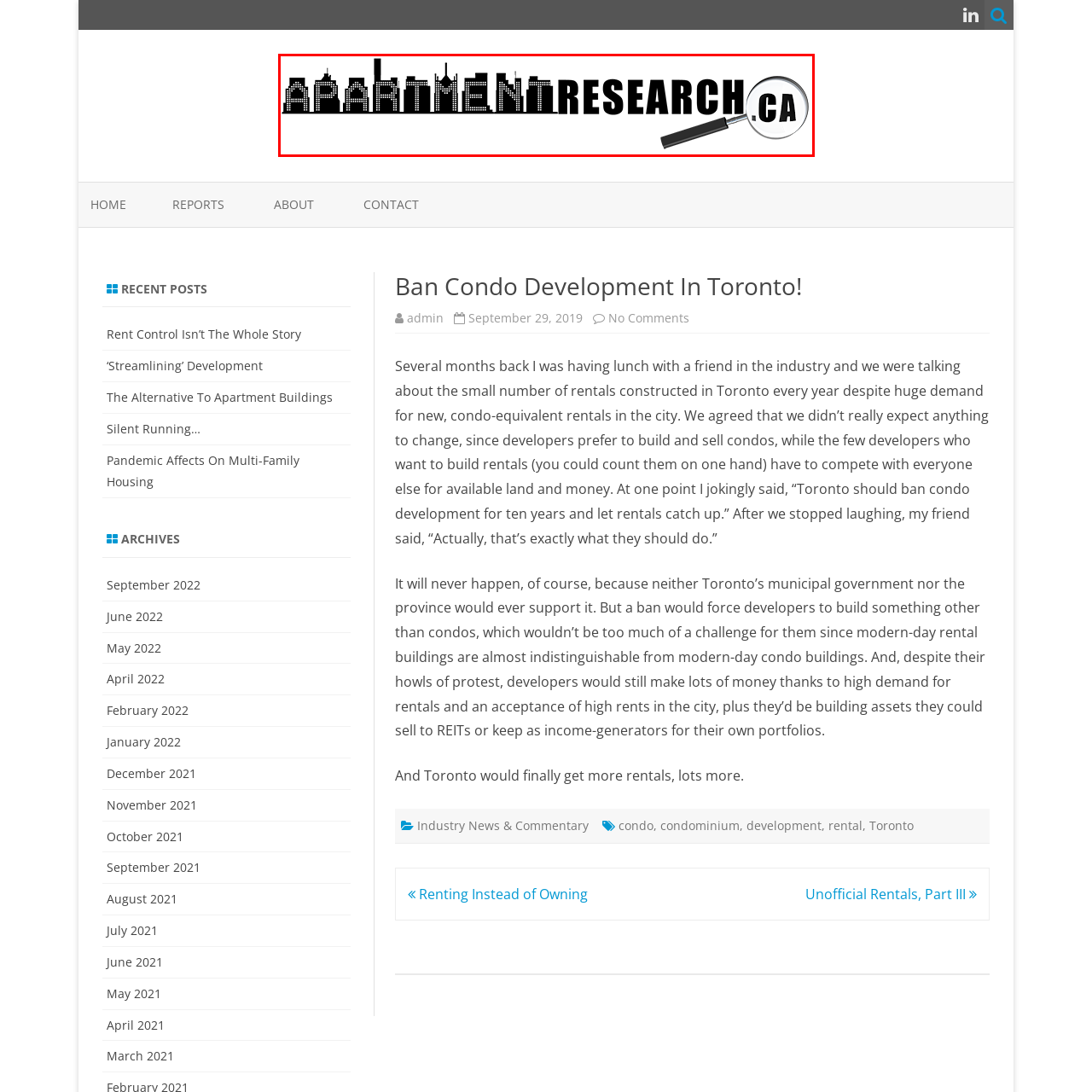Generate a meticulous caption for the image that is highlighted by the red boundary line.

The image prominently features the logo of ApartmentResearch.ca, showcasing the name "APARTMENT" in bold, stylized letters, designed to resemble the skyline of a city. The word "RESEARCH" is presented beneath in a more streamlined font, emphasizing the focus on data and analysis related to apartments. Accompanying this text is a magnifying glass graphic, symbolizing investigation and insight into the apartment market. This logo effectively conveys the site's dedication to providing thorough research and information on apartment developments, particularly in Toronto.